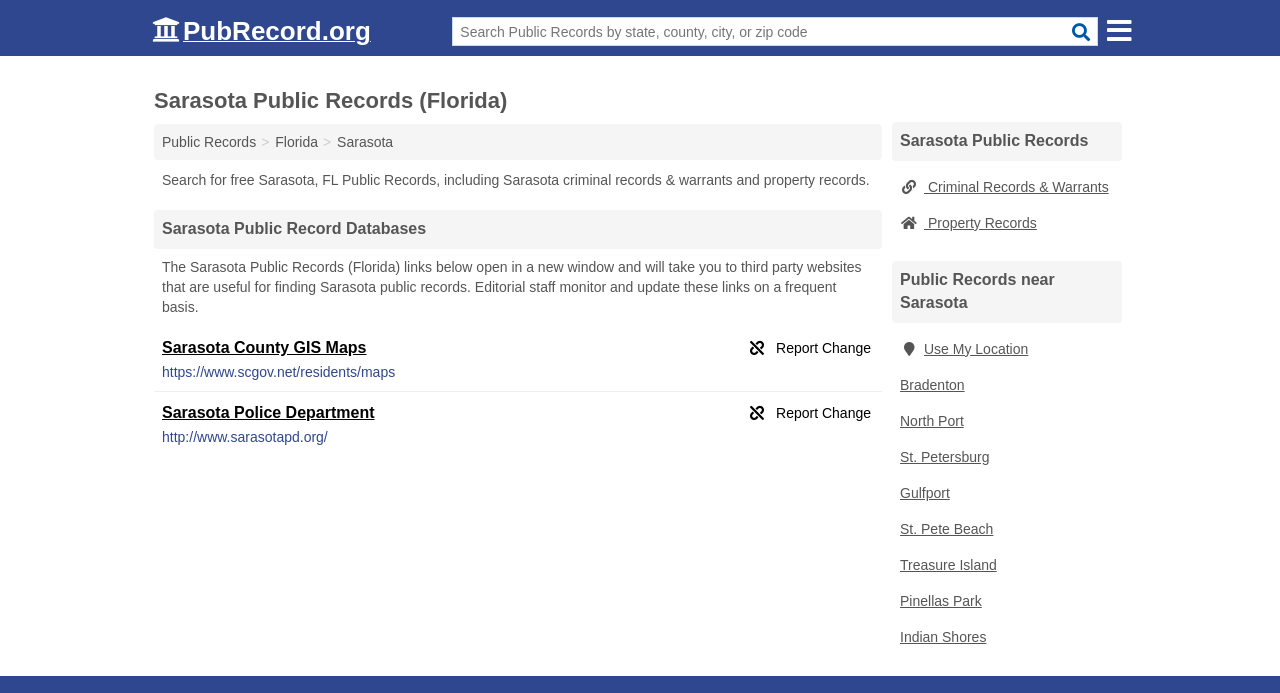Please identify the bounding box coordinates of the element I need to click to follow this instruction: "Use My Location".

[0.697, 0.477, 0.877, 0.529]